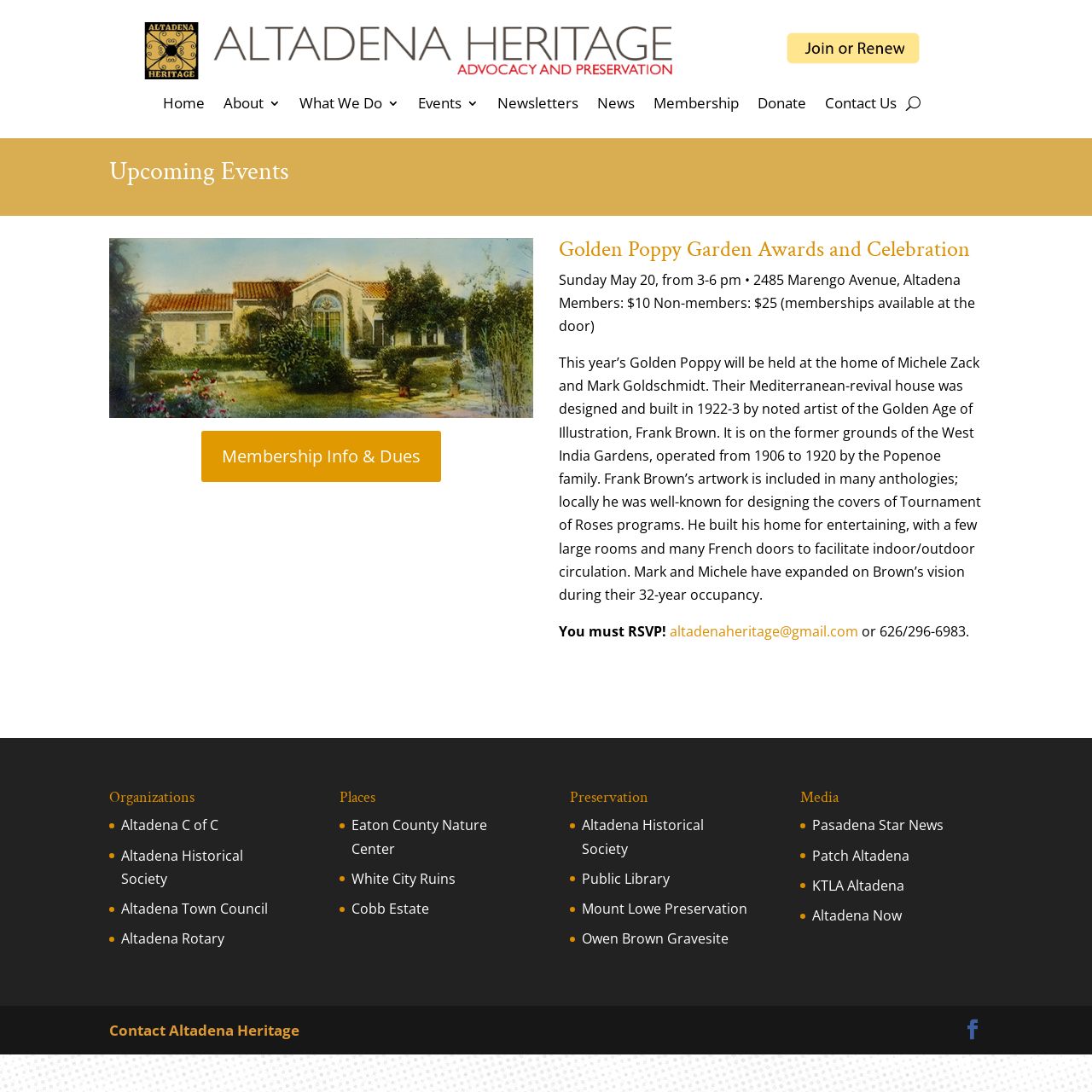Refer to the image and answer the question with as much detail as possible: What is the name of the organization that is hosting the event?

I found the answer by looking at the root element of the webpage, which is titled 'Golden Poppy Awards 2022 | Altadena Heritage'. This title suggests that Altadena Heritage is the organization hosting the event.